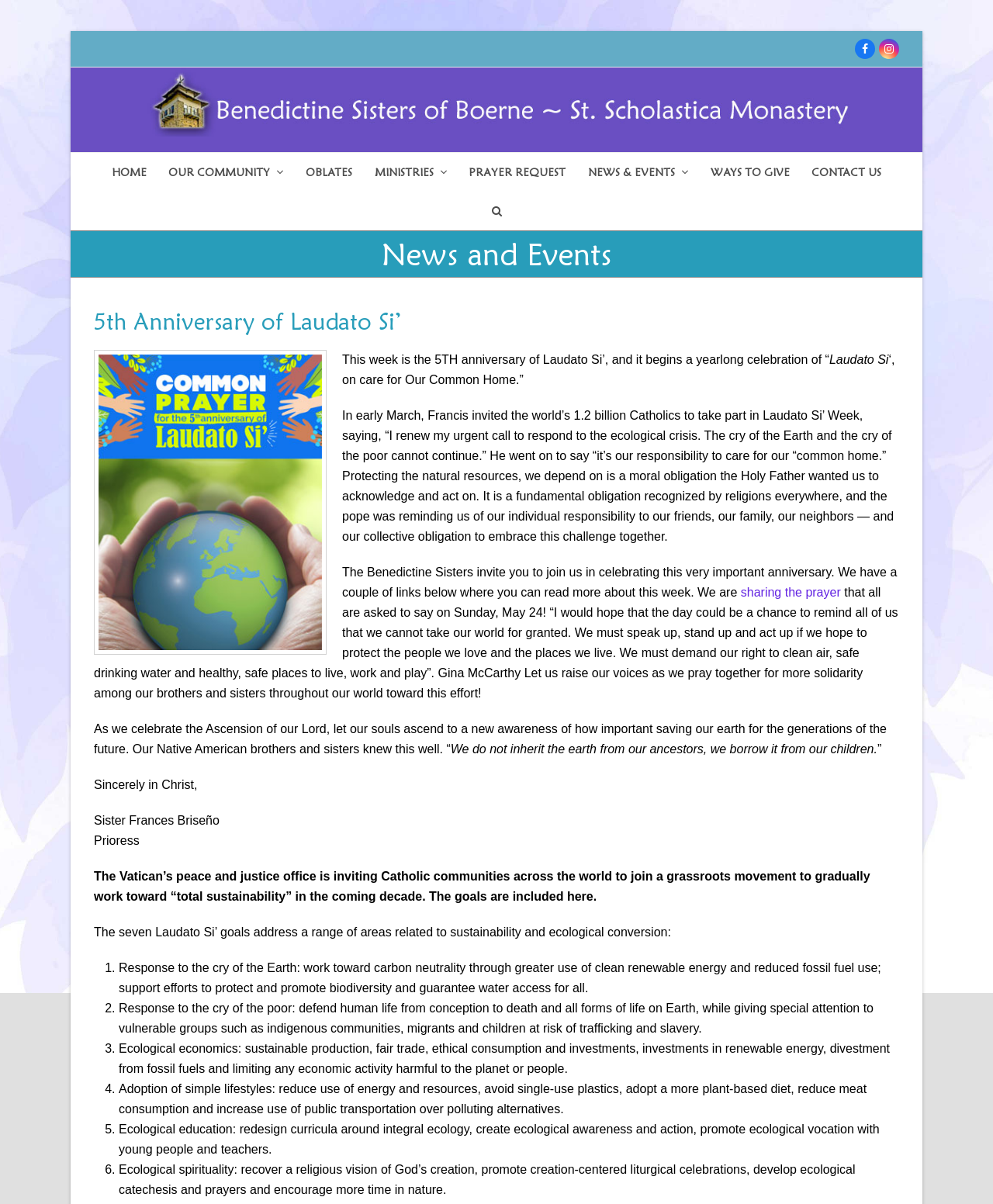Answer the following query concisely with a single word or phrase:
How many links are in the main menu?

9